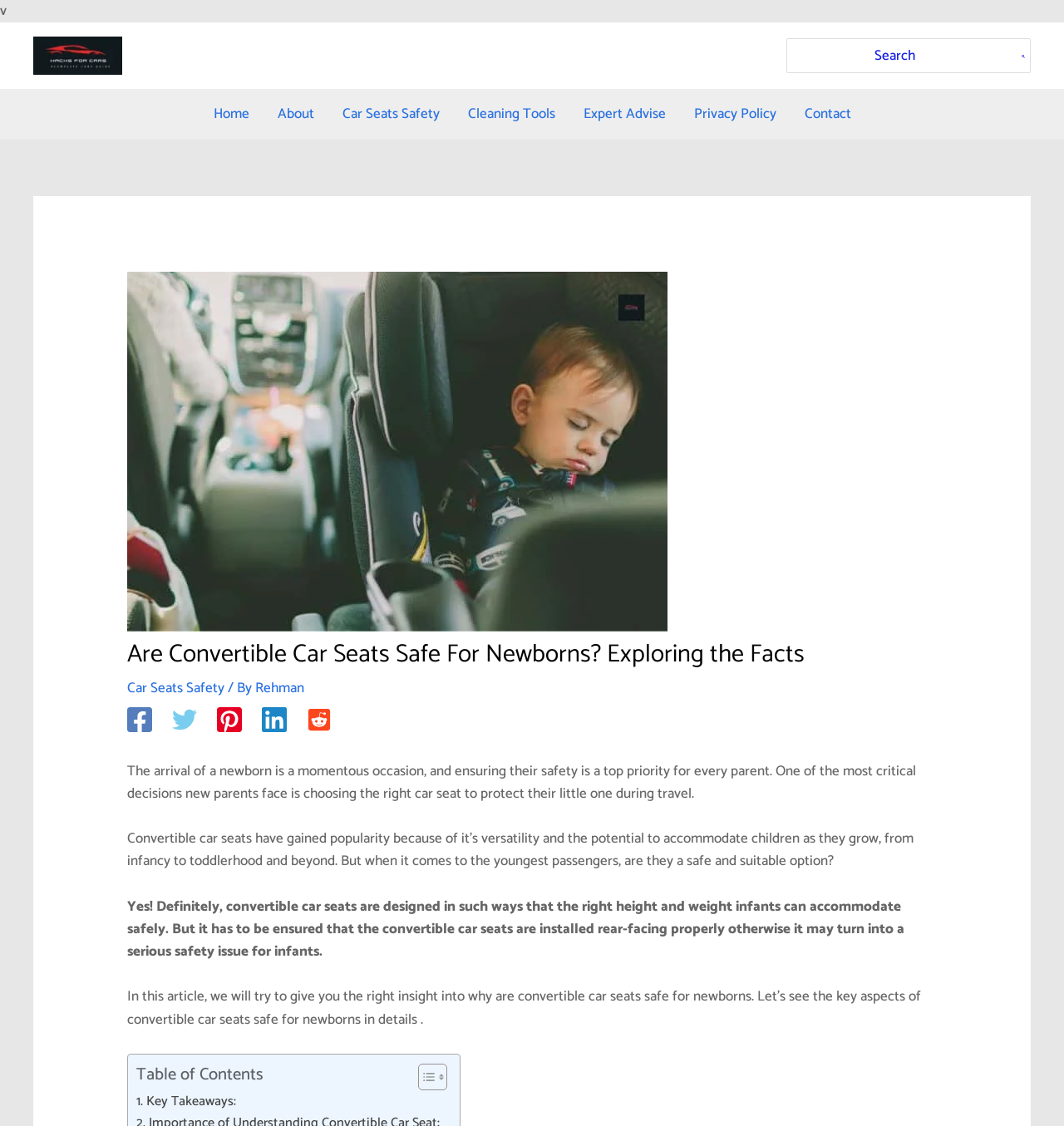Determine the bounding box coordinates in the format (top-left x, top-left y, bottom-right x, bottom-right y). Ensure all values are floating point numbers between 0 and 1. Identify the bounding box of the UI element described by: parent_node: Search for: name="s" placeholder="Search"

[0.74, 0.035, 0.968, 0.064]